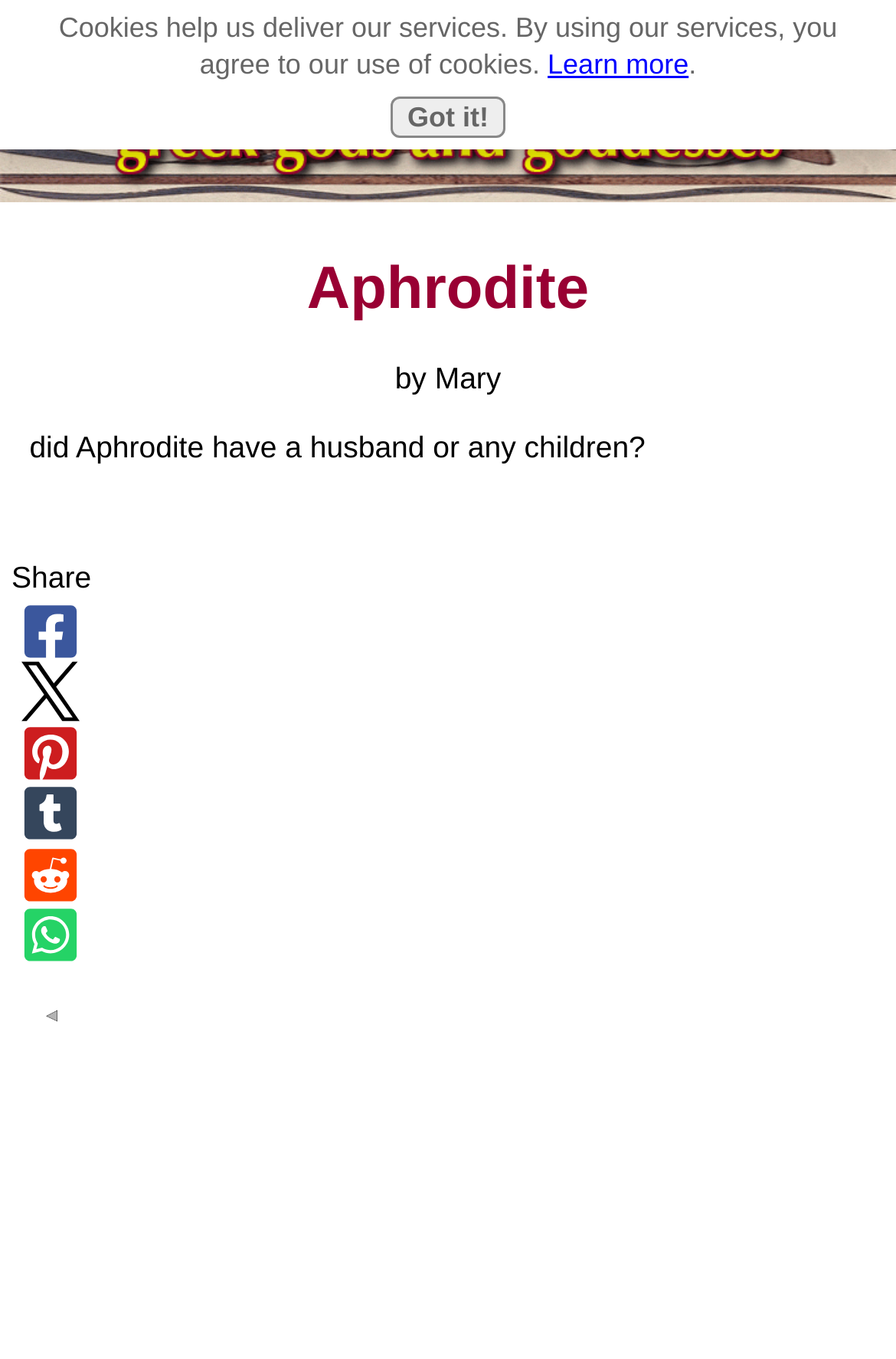Craft a detailed narrative of the webpage's structure and content.

The webpage is about Aphrodite, the Greek goddess of love and beauty. At the top, there are two buttons, "Full Site" and "Navigation", which are positioned side by side, taking up almost the entire width of the page. Below these buttons, there is a large heading that reads "Aphrodite", which spans most of the page's width.

Under the heading, there is a byline "by Mary" and a question "did Aphrodite have a husband or any children?", which is likely the main topic of the page. To the left of these texts, there is a column of six links, stacked vertically, with no descriptive text.

On the right side of the page, there is a large iframe that takes up most of the page's height, which is labeled as an "Advertisement". Above this iframe, there is a "Share" button and a series of six links, similar to the ones on the left side.

At the very bottom of the page, there is a message about cookies, which informs users that by using the service, they agree to the use of cookies. There is also a "Learn more" link and a "Got it!" button, which is likely related to the cookie policy.

Finally, there is an image located at the bottom left corner of the page, but its content is not described.